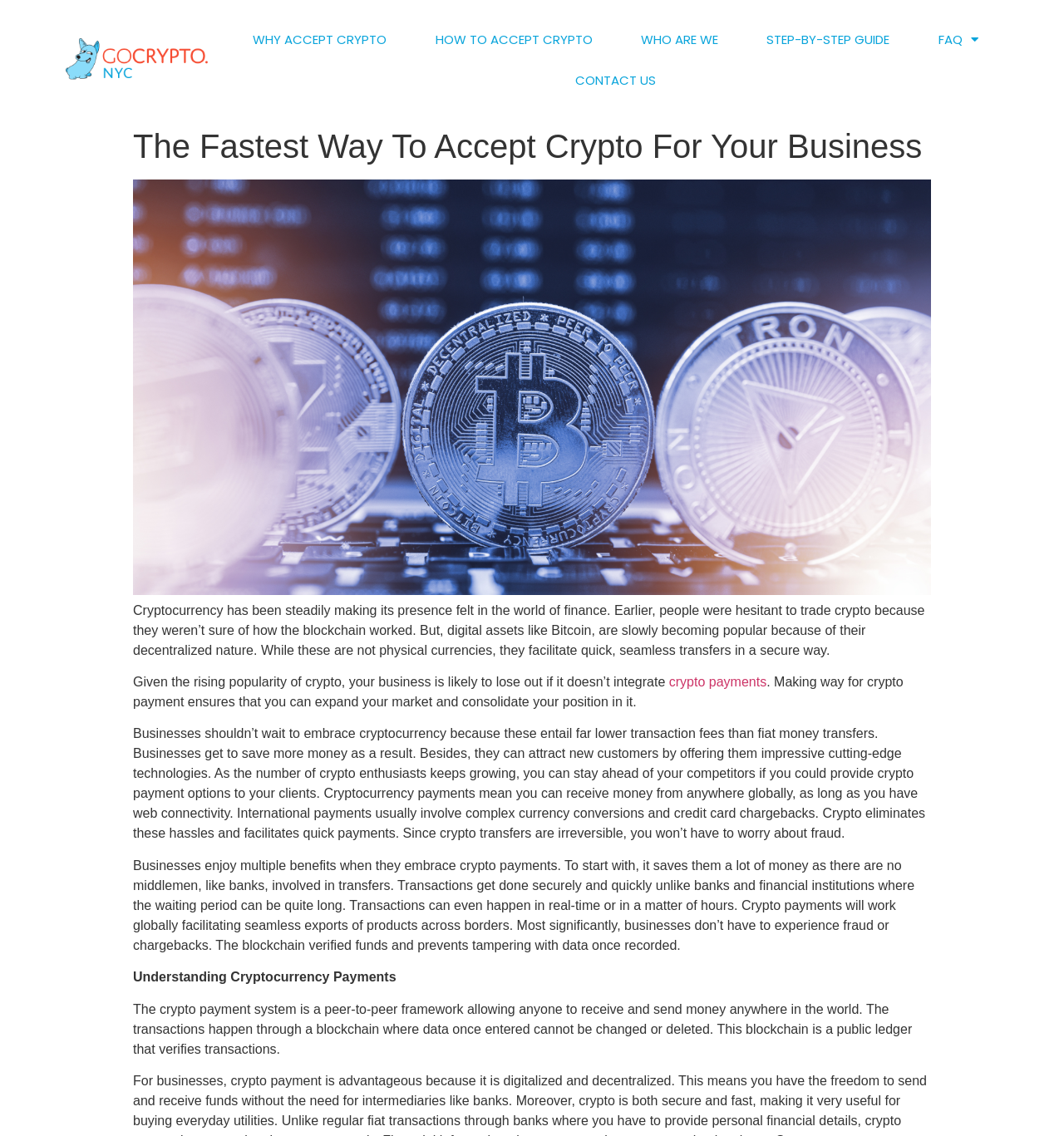Determine the bounding box for the UI element as described: "FAQ". The coordinates should be represented as four float numbers between 0 and 1, formatted as [left, top, right, bottom].

[0.859, 0.017, 0.942, 0.053]